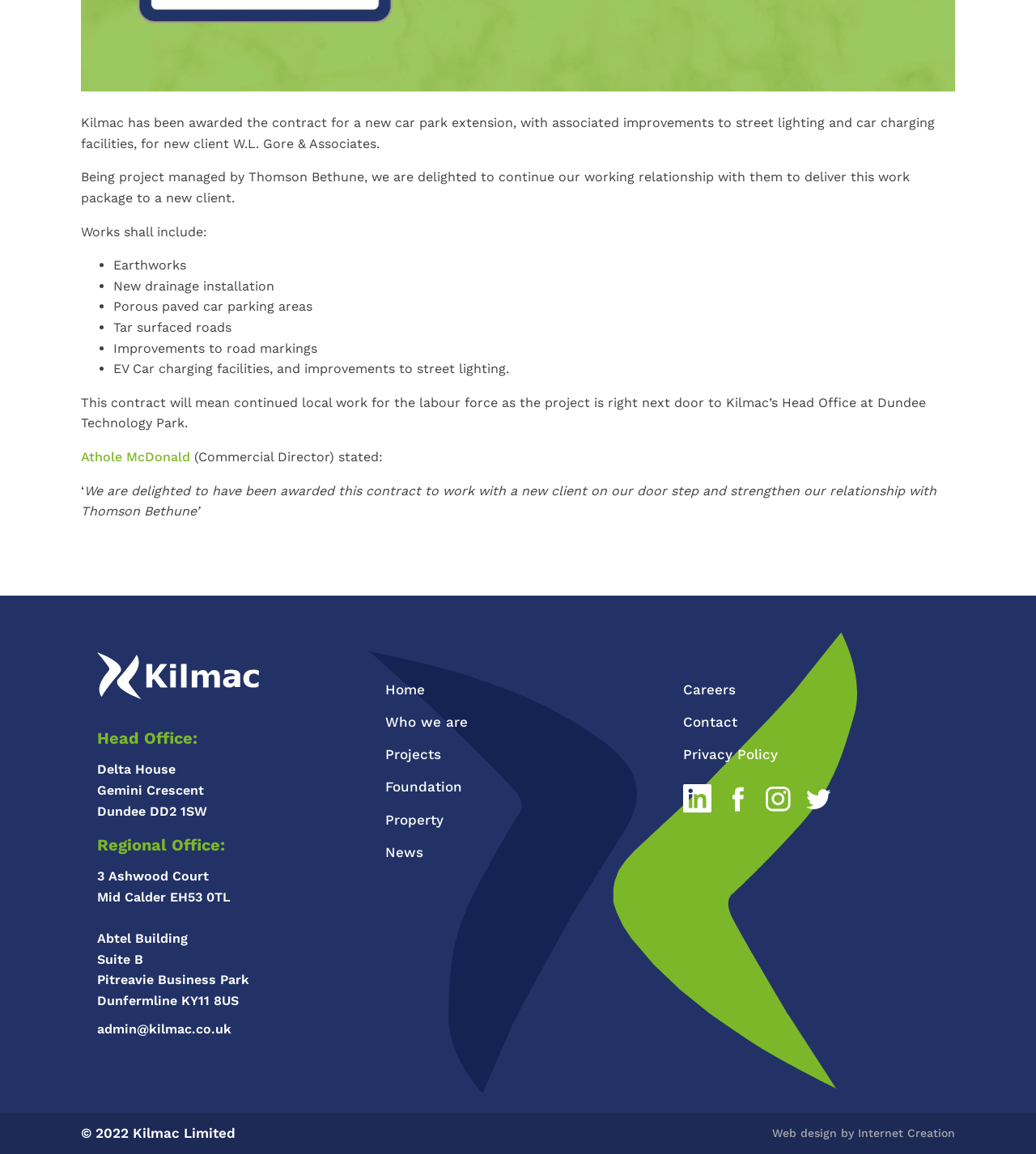Please give a succinct answer using a single word or phrase:
What type of facilities will be improved as part of the contract?

Street lighting and car charging